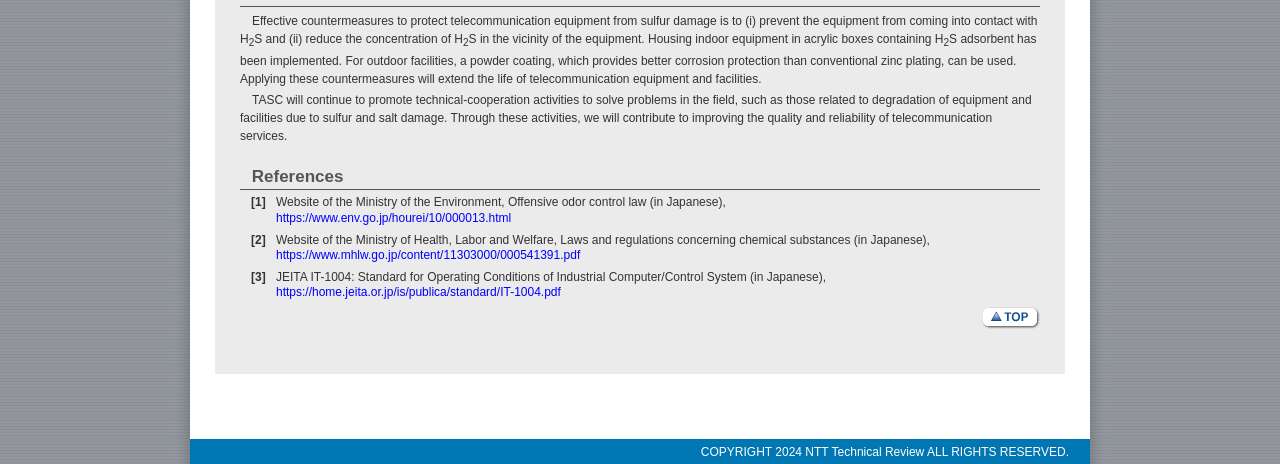Bounding box coordinates must be specified in the format (top-left x, top-left y, bottom-right x, bottom-right y). All values should be floating point numbers between 0 and 1. What are the bounding box coordinates of the UI element described as: https://www.env.go.jp/hourei/10/000013.html

[0.216, 0.455, 0.399, 0.485]